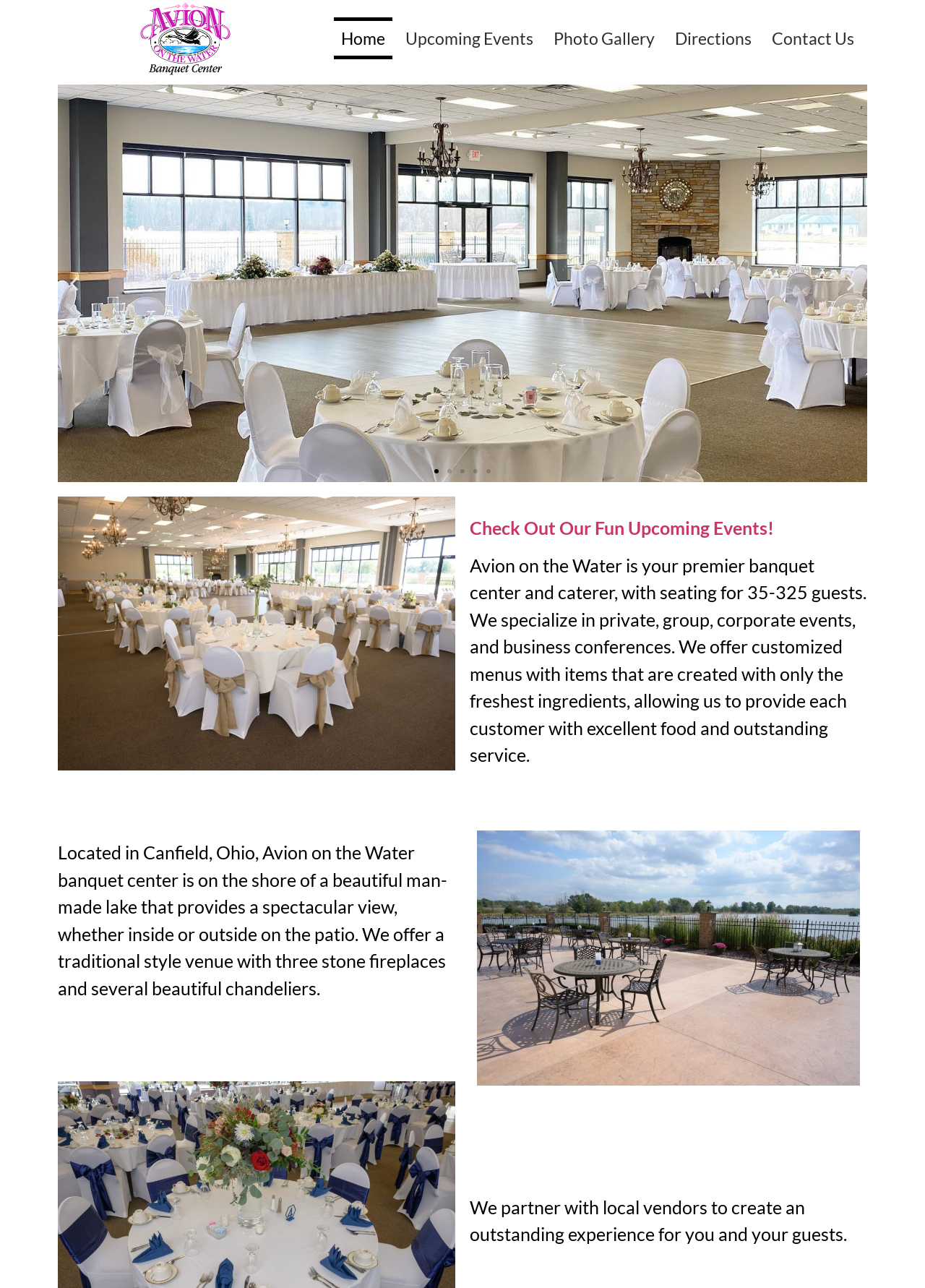Present a detailed account of what is displayed on the webpage.

The webpage is about Avion Banquet Center & Catering, located in Canfield, Ohio. At the top, there are six navigation links: "Home", "Upcoming Events", "Photo Gallery", "Directions", and "Contact Us". Below these links, there is a large image that spans almost the entire width of the page.

On the left side of the page, there are two buttons, "Previous slide" and "Next slide", which suggest that the page has a slideshow feature. Above these buttons, there is a brief description of the banquet center, highlighting its beautiful location on a man-made lake and its traditional style venue with stone fireplaces and chandeliers.

On the right side of the page, there are five small buttons labeled "Go to slide 1" to "Go to slide 5", which are likely part of the slideshow navigation. Below these buttons, there is a link to "Check Out Our Fun Upcoming Events!" and two paragraphs of text. The first paragraph describes the banquet center's capacity and services, including customized menus and excellent food and service. The second paragraph mentions the center's partnership with local vendors to create an outstanding experience for guests.

Overall, the webpage appears to be a promotional page for Avion Banquet Center & Catering, showcasing its amenities and services.